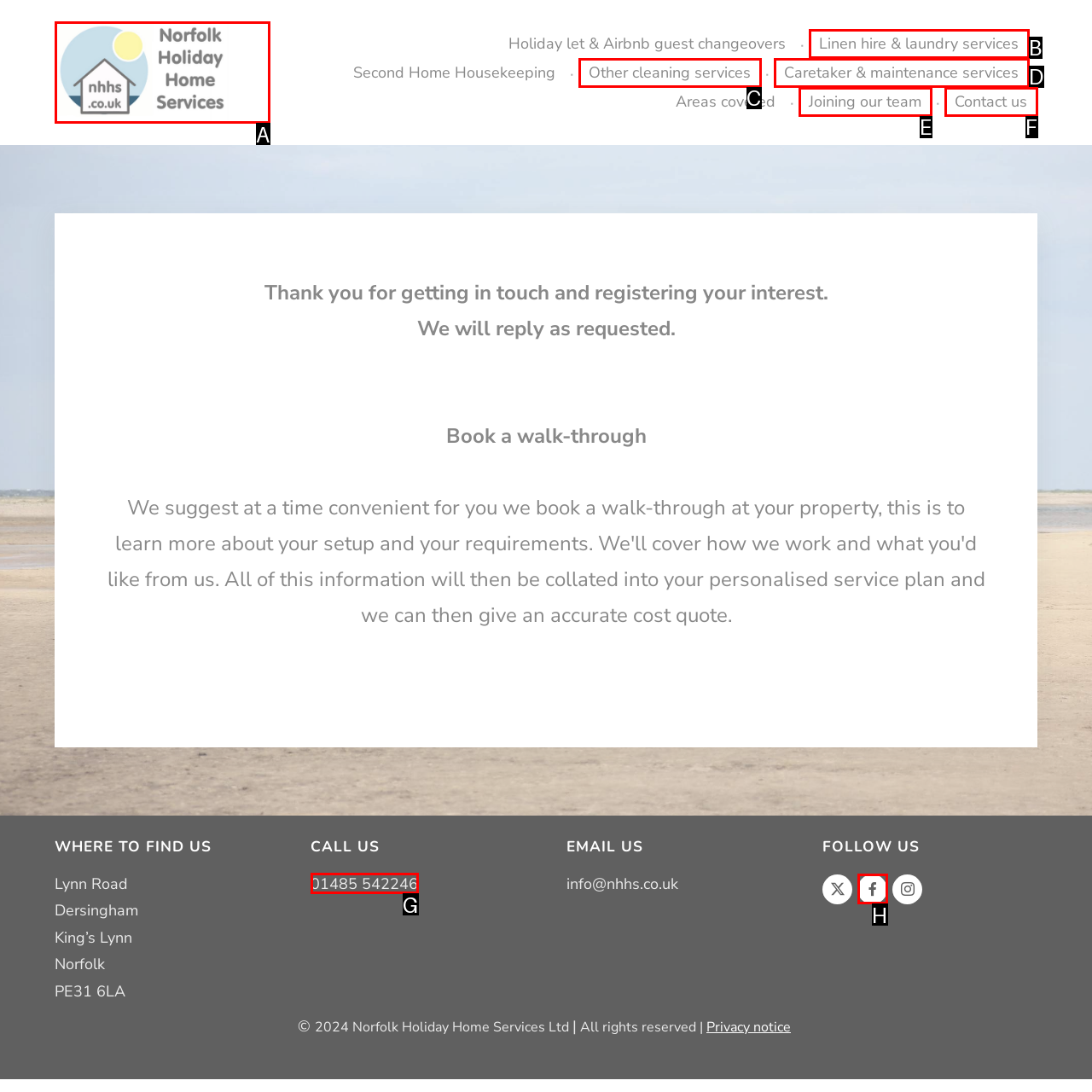Tell me the letter of the UI element I should click to accomplish the task: Visit Norfolk Holiday Home Services Ltd website based on the choices provided in the screenshot.

A